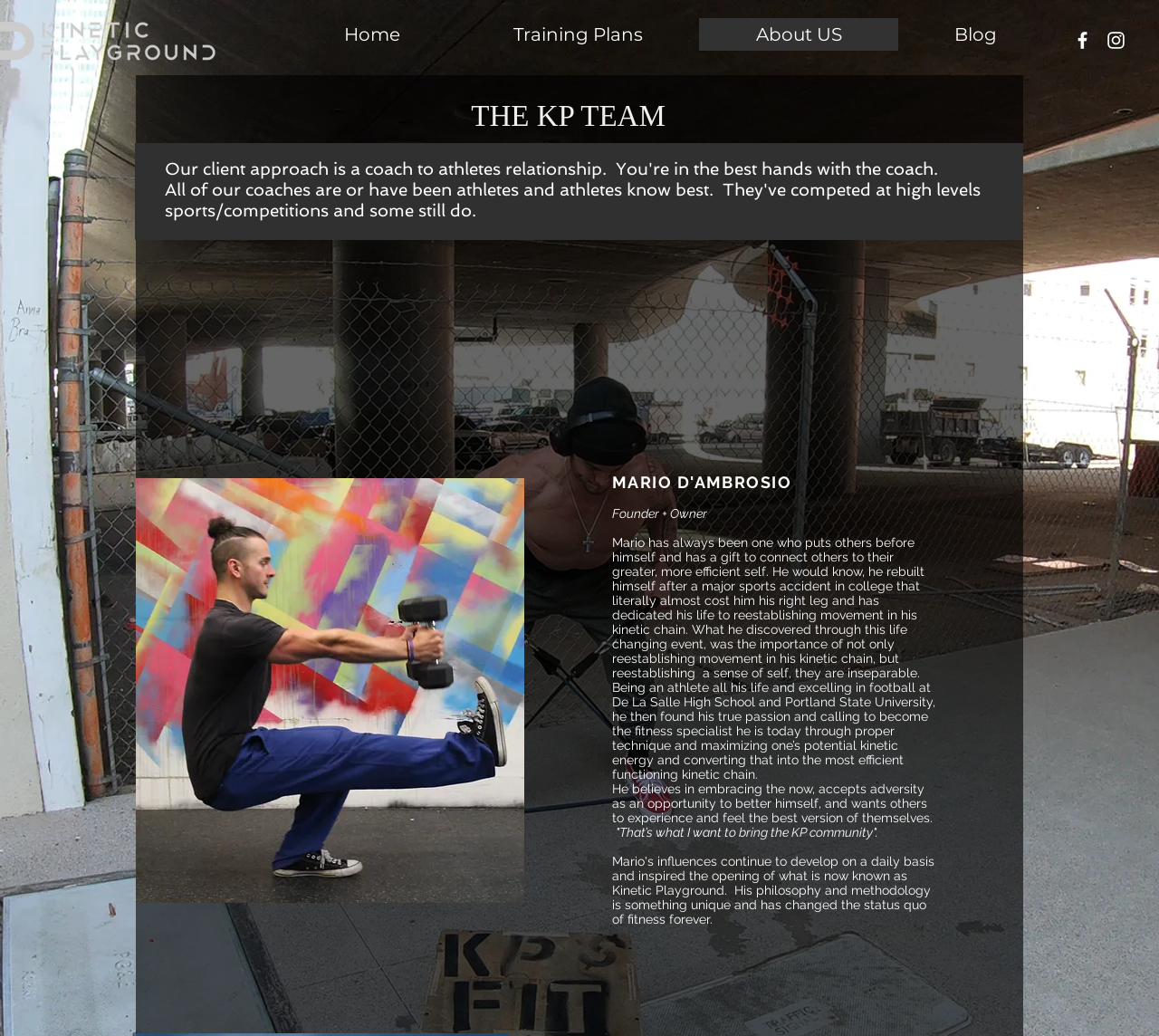Based on the element description, predict the bounding box coordinates (top-left x, top-left y, bottom-right x, bottom-right y) for the UI element in the screenshot: aria-label="White Instagram Icon"

[0.953, 0.028, 0.973, 0.05]